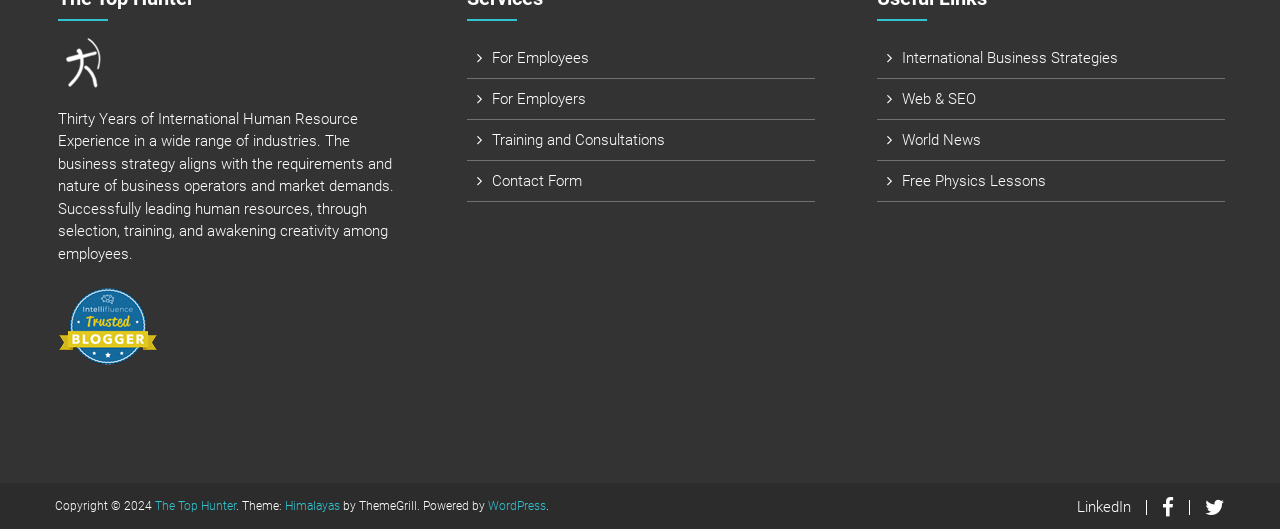Please mark the clickable region by giving the bounding box coordinates needed to complete this instruction: "Click on 'For Employees'".

[0.385, 0.092, 0.46, 0.126]